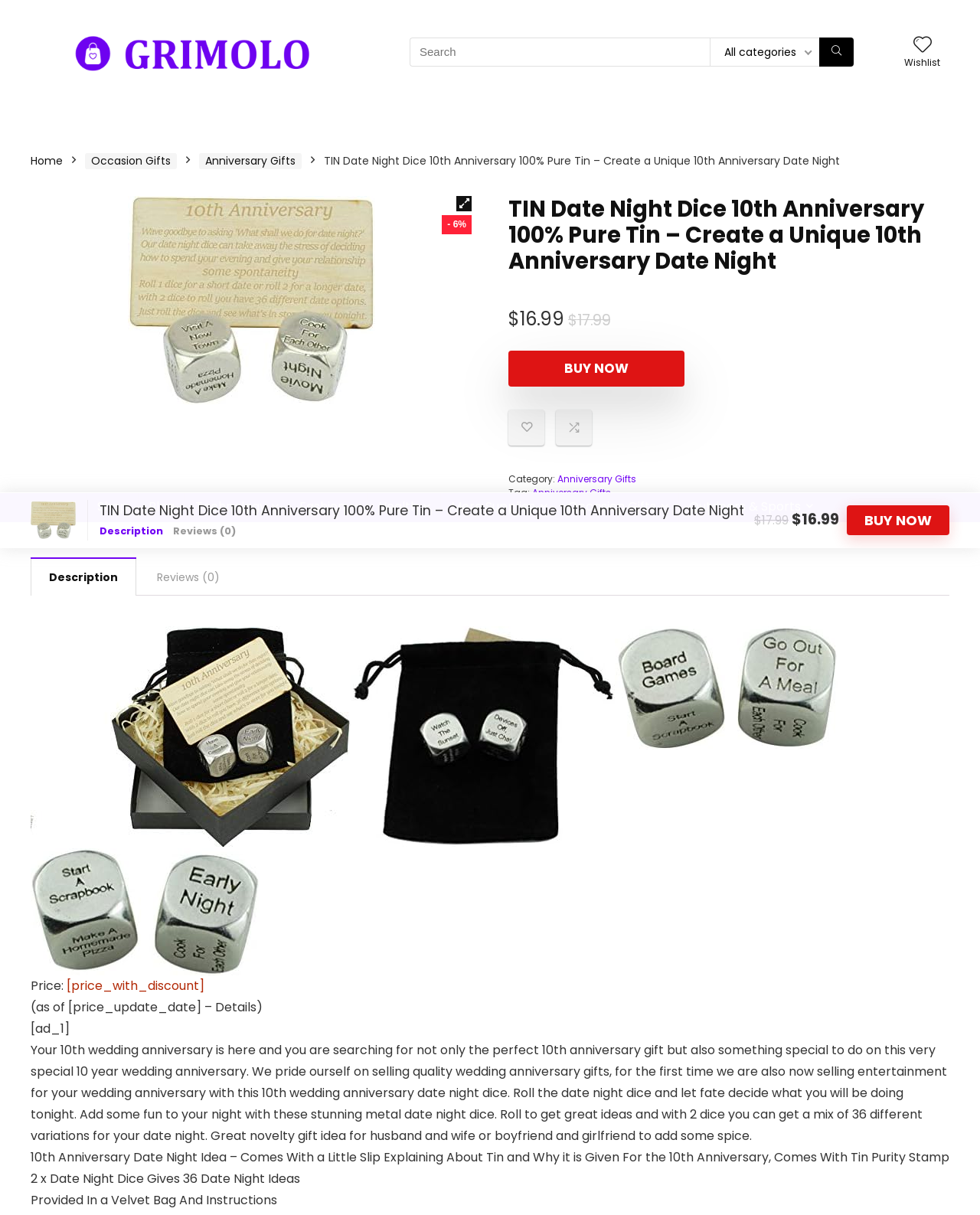Please provide the bounding box coordinates in the format (top-left x, top-left y, bottom-right x, bottom-right y). Remember, all values are floating point numbers between 0 and 1. What is the bounding box coordinate of the region described as: Outdoors & Sports

[0.693, 0.001, 0.84, 0.025]